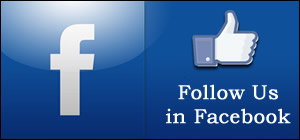Provide a single word or phrase answer to the question: 
What does the thumbs-up symbol represent?

Engagement and interaction